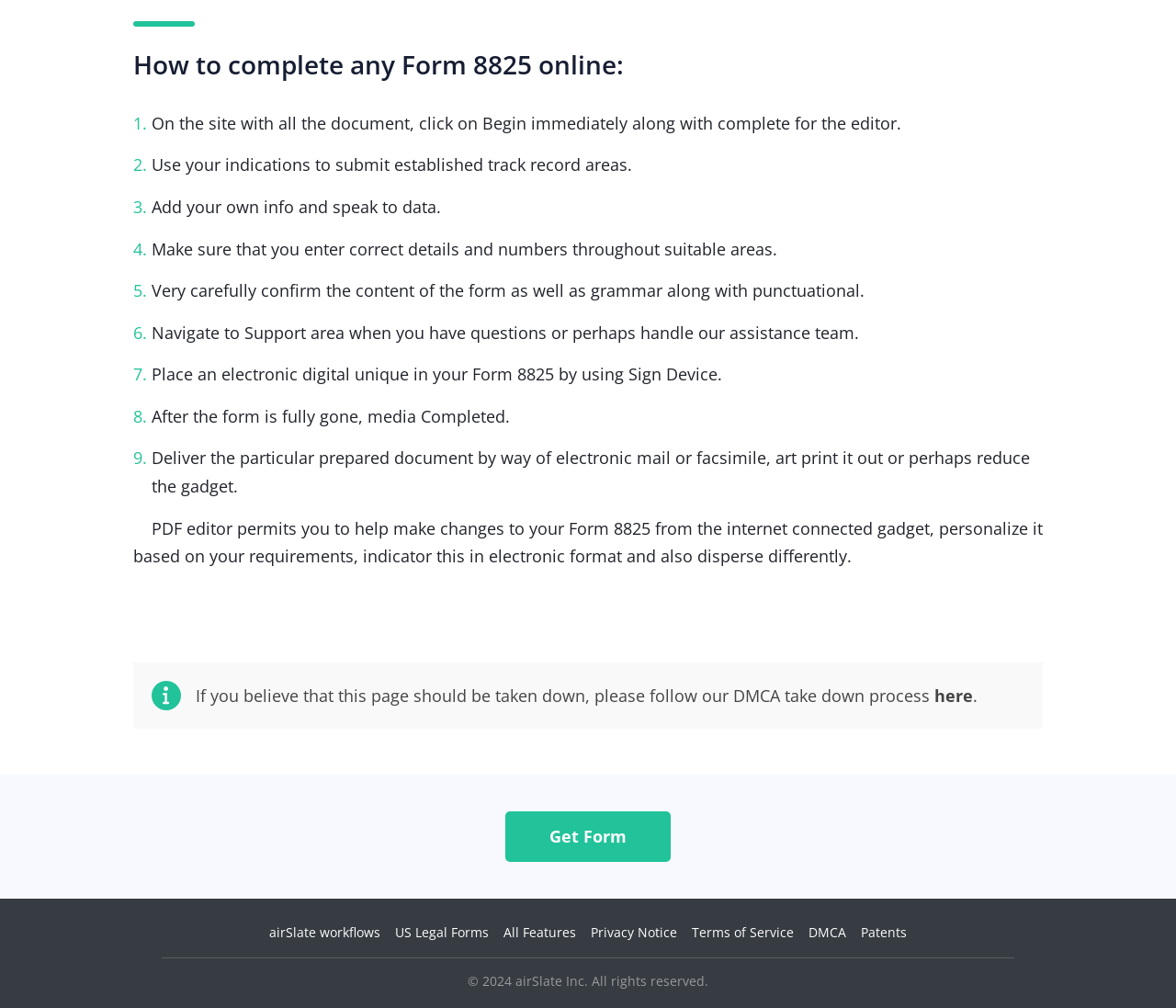What is the copyright year of the webpage?
Analyze the image and deliver a detailed answer to the question.

The static text element '© 2024 airSlate Inc. All rights reserved.' indicates that the copyright year of the webpage is 2024, and the copyright holder is airSlate Inc.